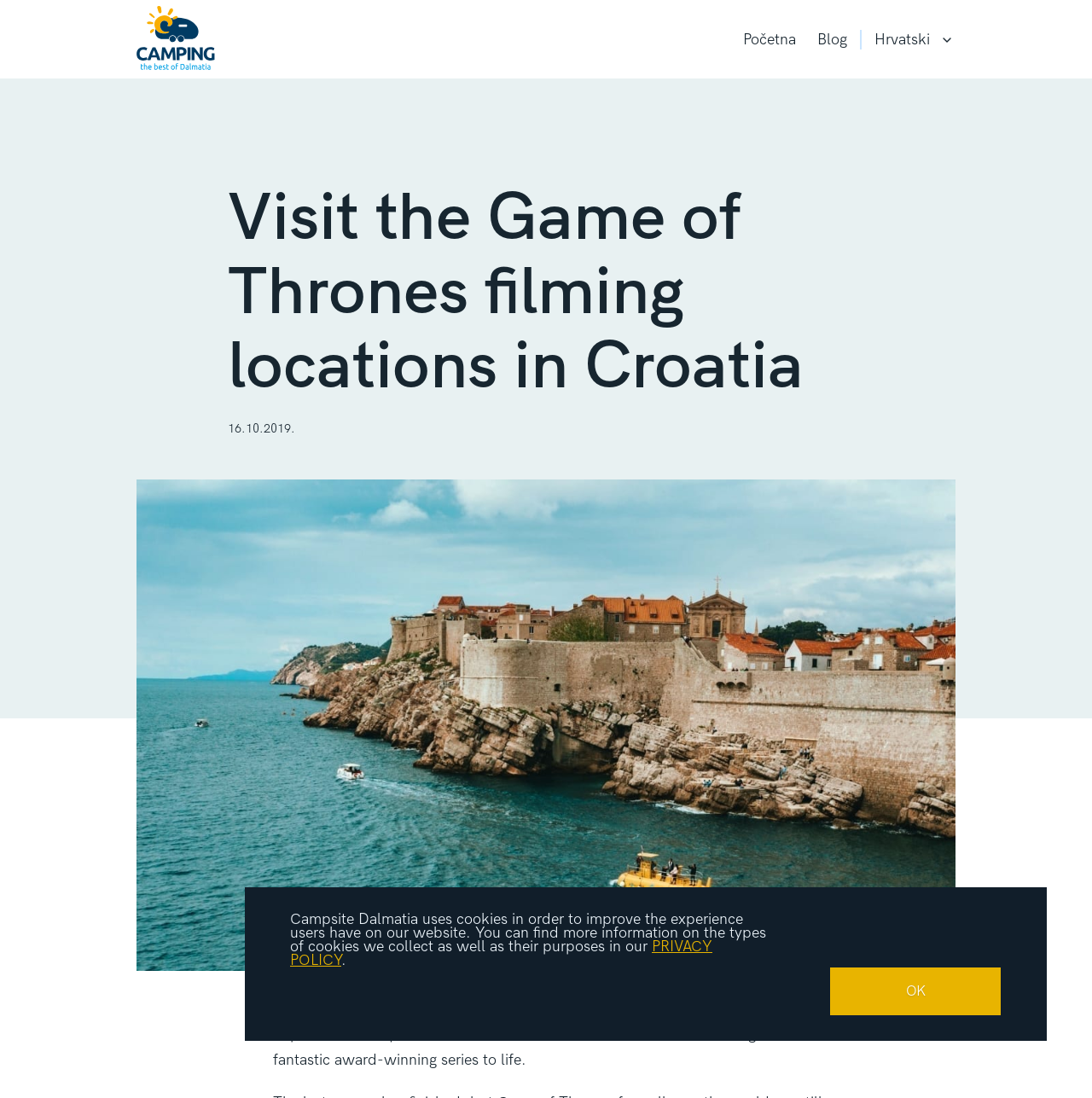Determine the bounding box of the UI component based on this description: "Blog". The bounding box coordinates should be four float values between 0 and 1, i.e., [left, top, right, bottom].

None